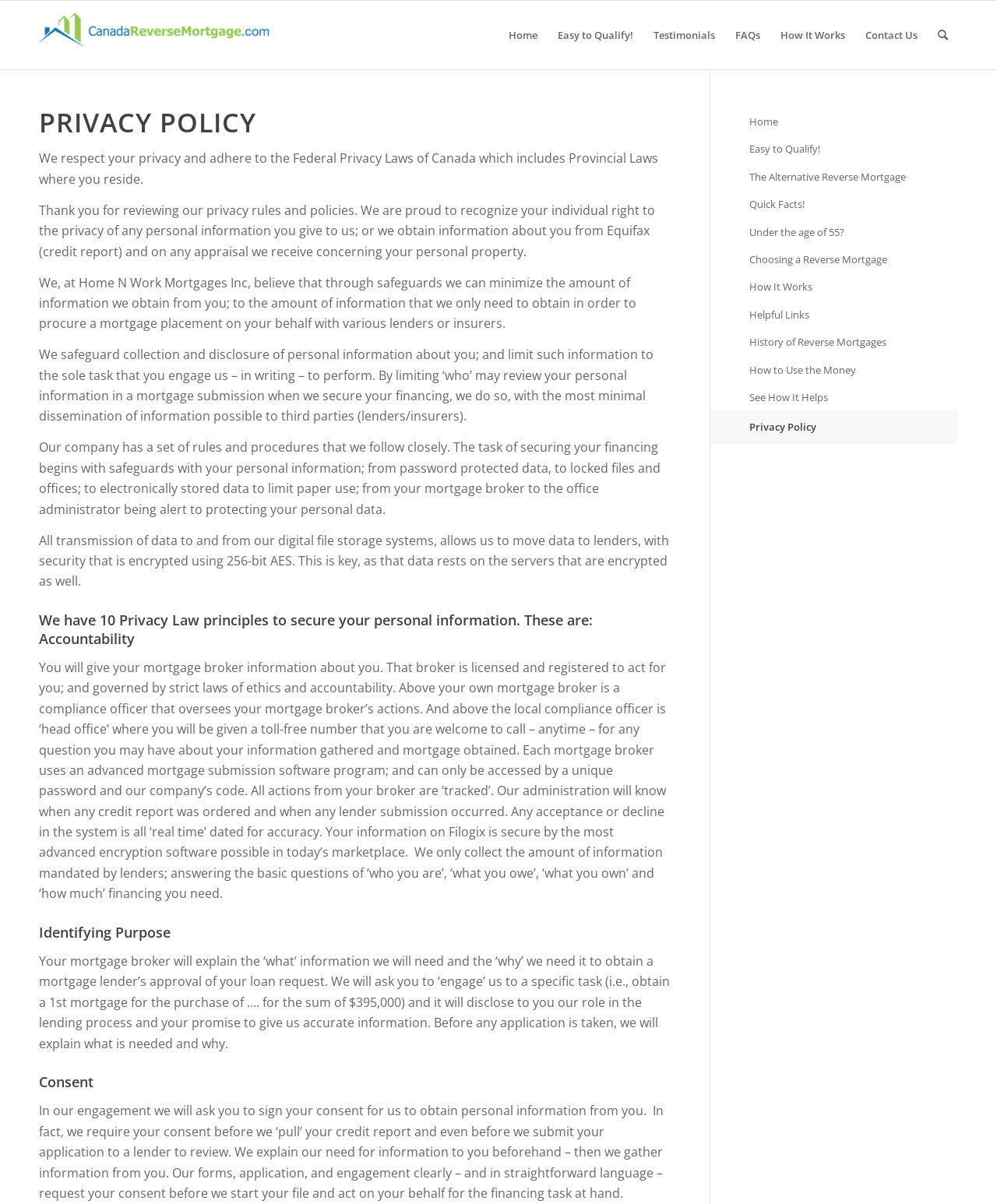Please determine the bounding box coordinates of the section I need to click to accomplish this instruction: "Click on Contact Us".

[0.858, 0.001, 0.93, 0.058]